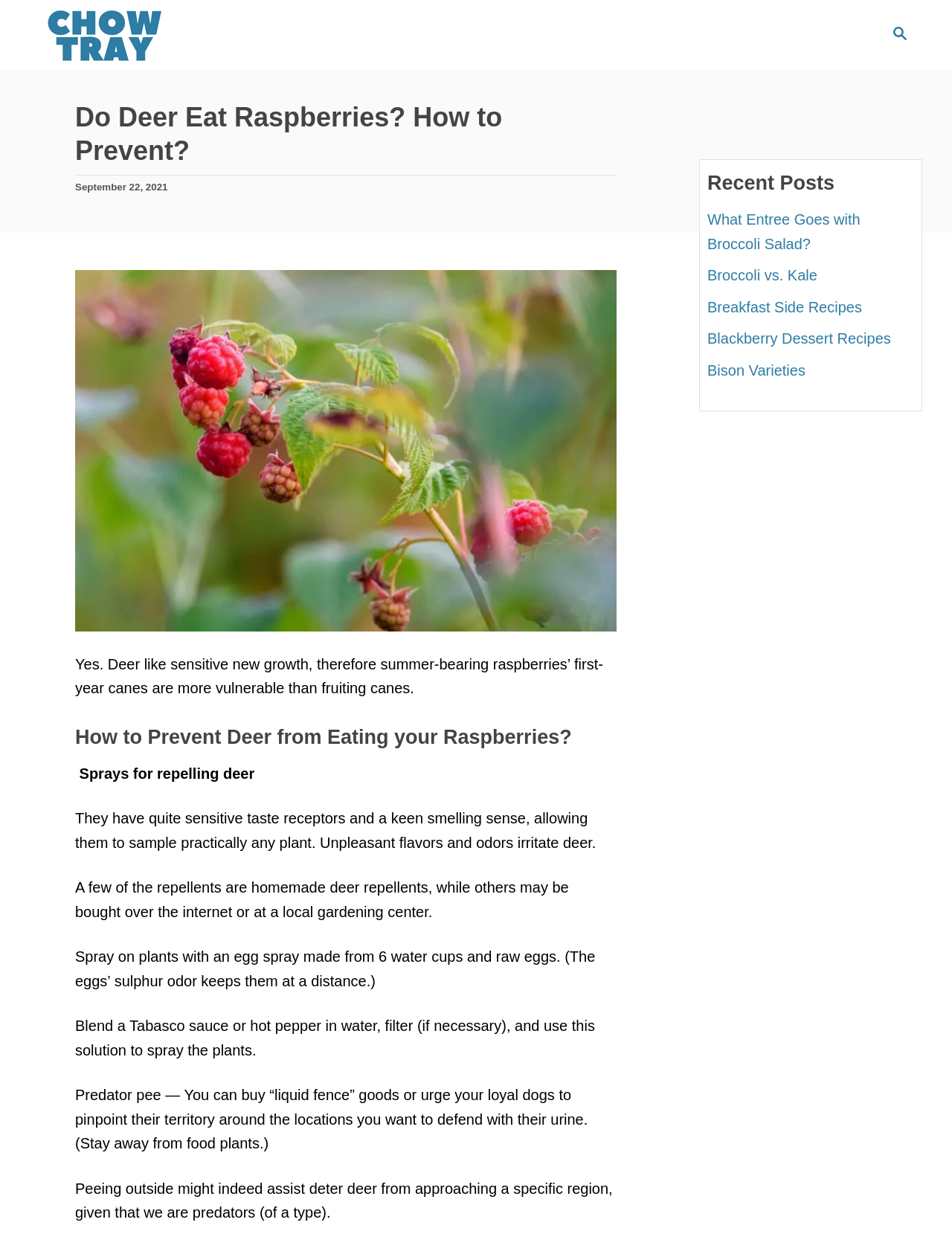What is mentioned as an alternative to buying commercial deer repellents?
Use the information from the image to give a detailed answer to the question.

The webpage mentions that some deer repellents can be homemade, such as an egg spray or a Tabasco sauce or hot pepper solution, which can be used as an alternative to buying commercial products.